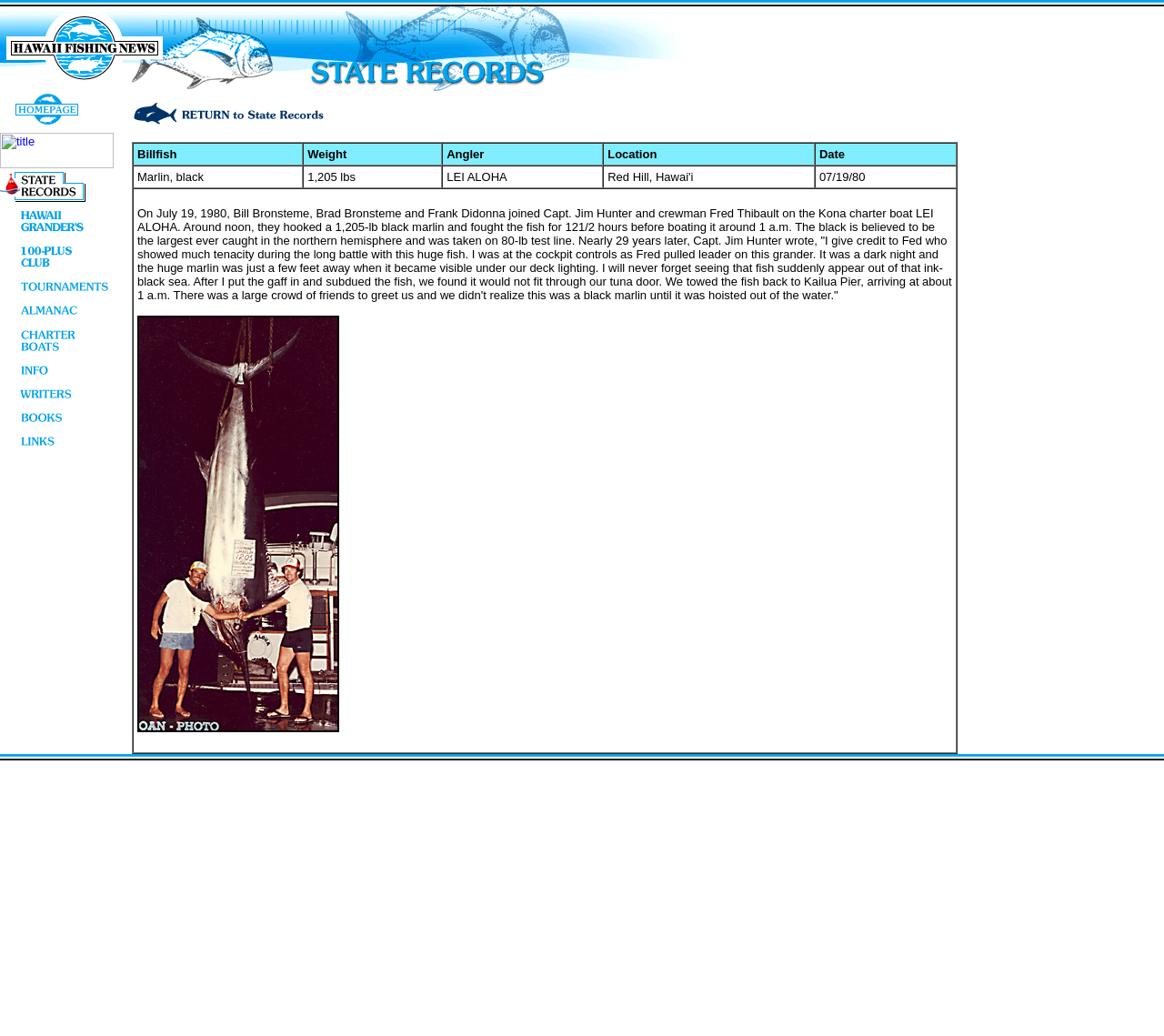Please reply to the following question using a single word or phrase: 
What is the weight of the fish caught on July 19, 1980?

1,205 lbs